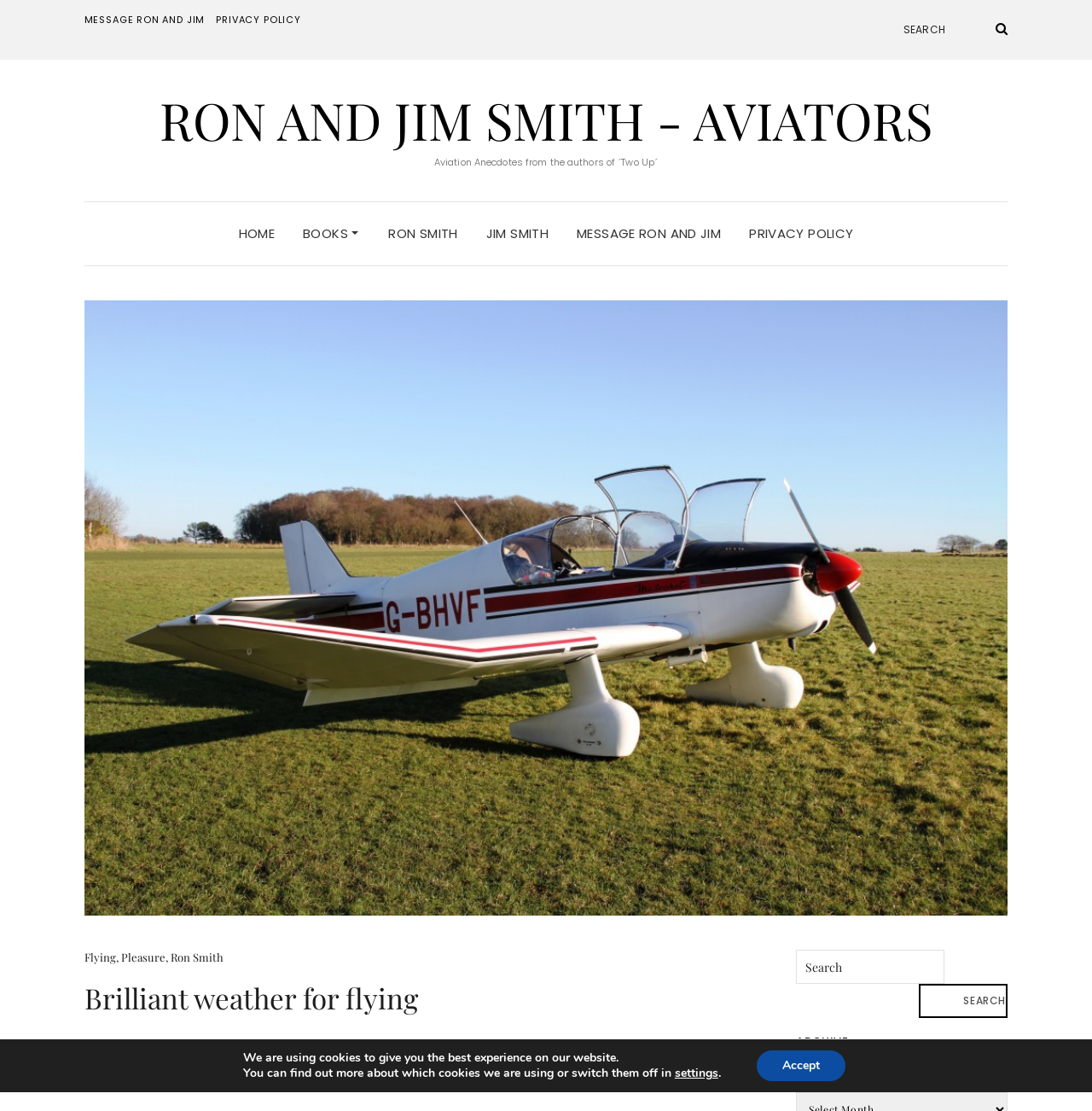Find the main header of the webpage and produce its text content.

Brilliant weather for flying